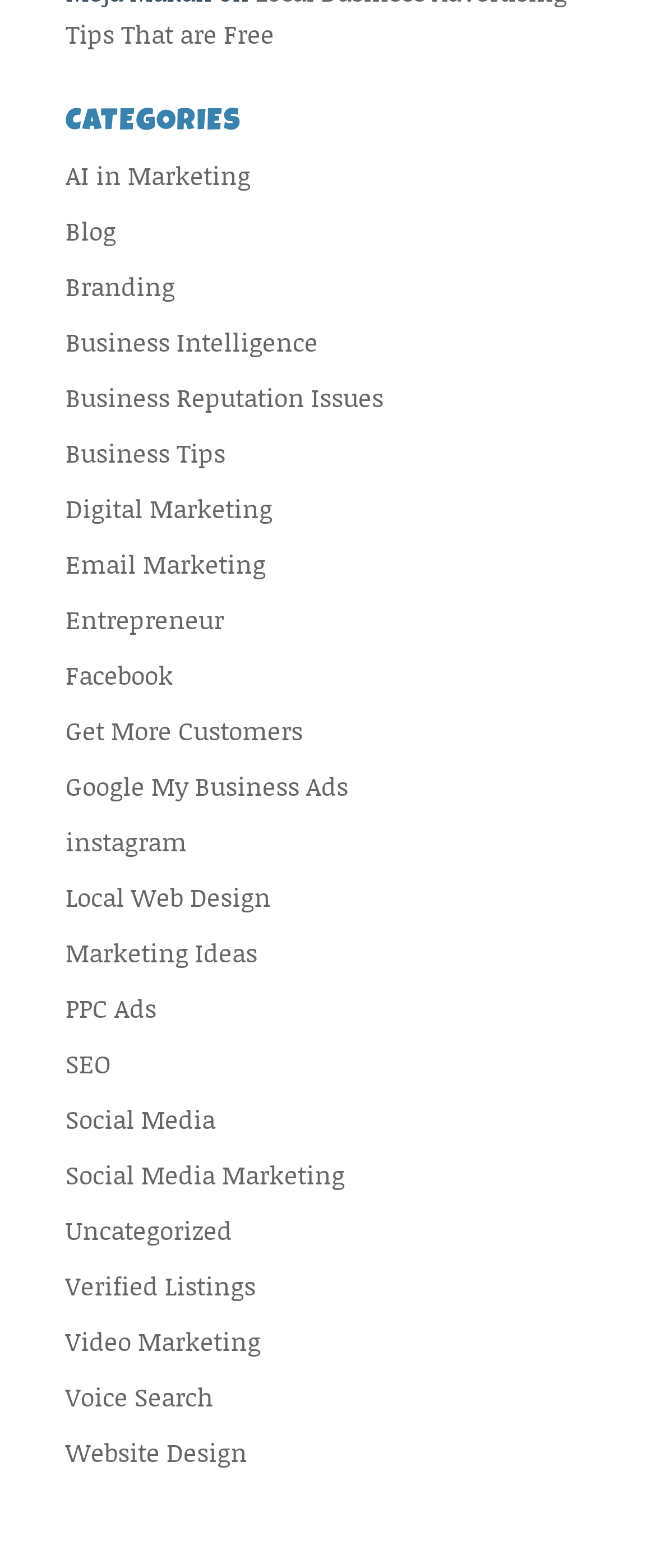Carefully examine the image and provide an in-depth answer to the question: What is the last category listed?

The last category listed is 'Website Design', which is indicated by the link with the text 'Website Design' and bounding box coordinates [0.1, 0.914, 0.377, 0.937].